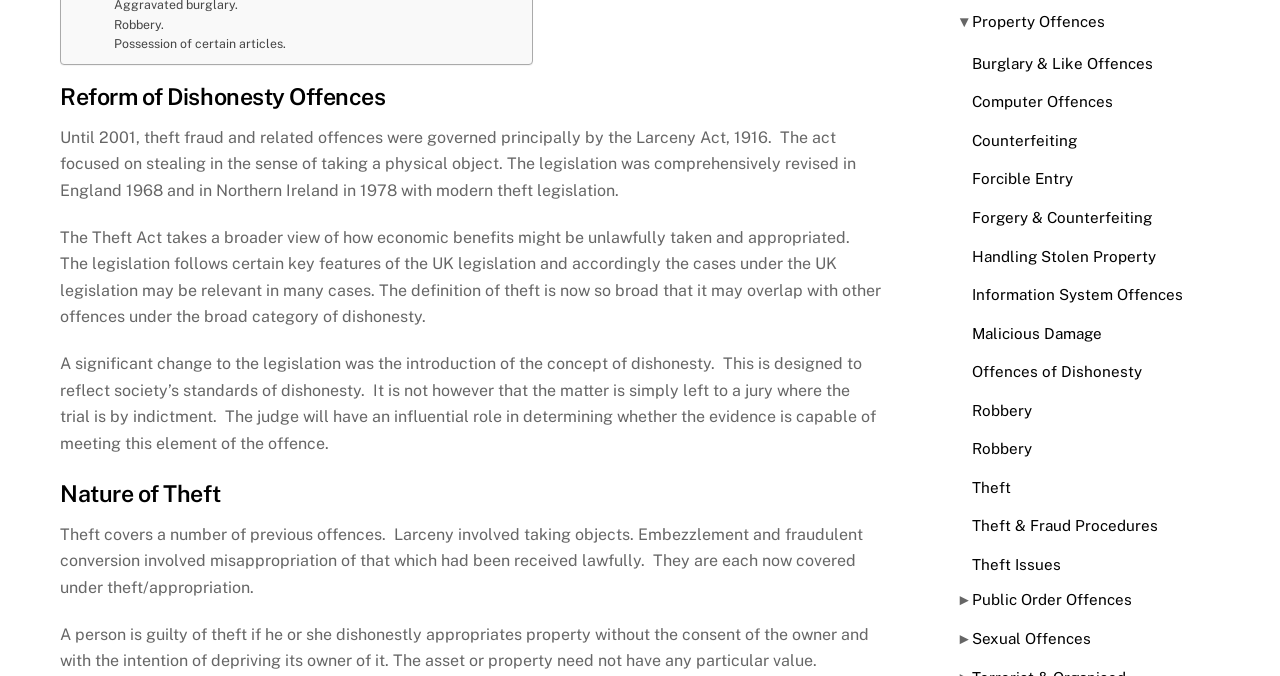Find and provide the bounding box coordinates for the UI element described with: "Handling Stolen Property".

[0.759, 0.366, 0.903, 0.391]